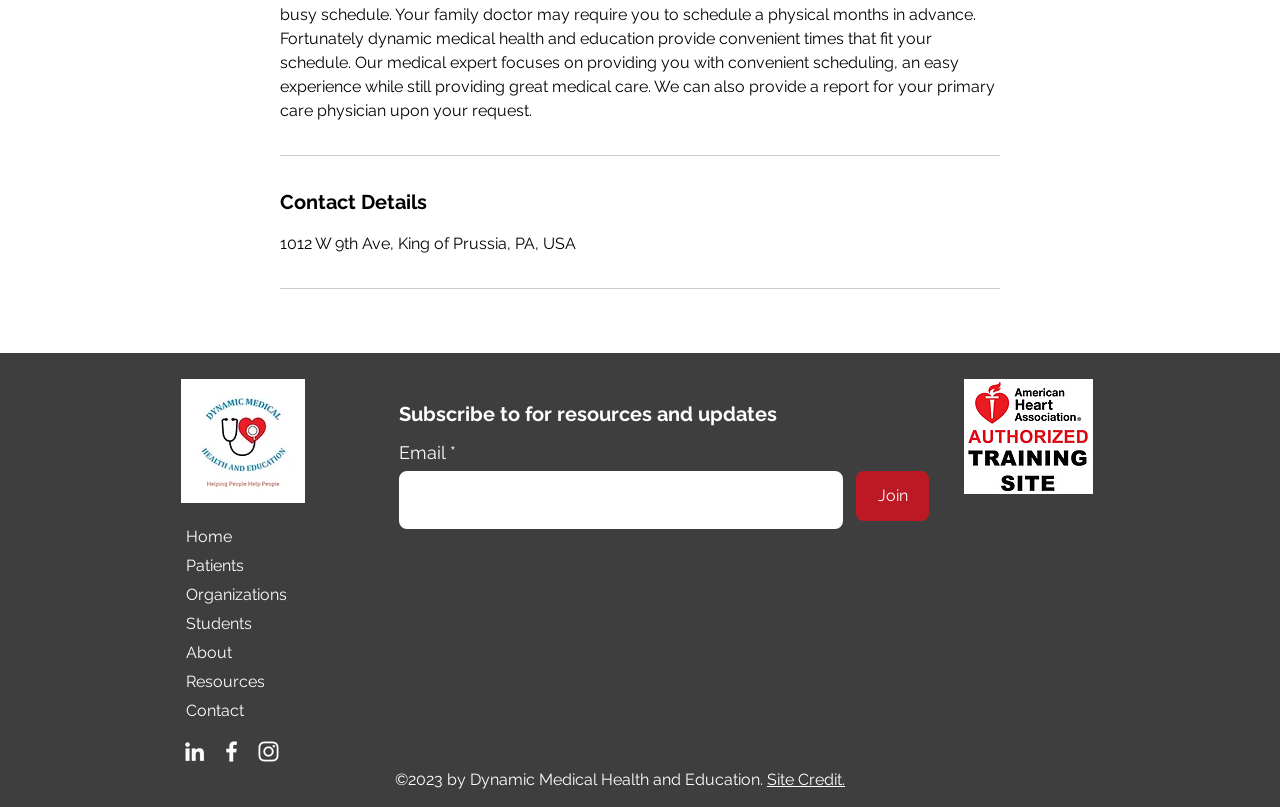Using the provided description Request new password, find the bounding box coordinates for the UI element. Provide the coordinates in (top-left x, top-left y, bottom-right x, bottom-right y) format, ensuring all values are between 0 and 1.

None